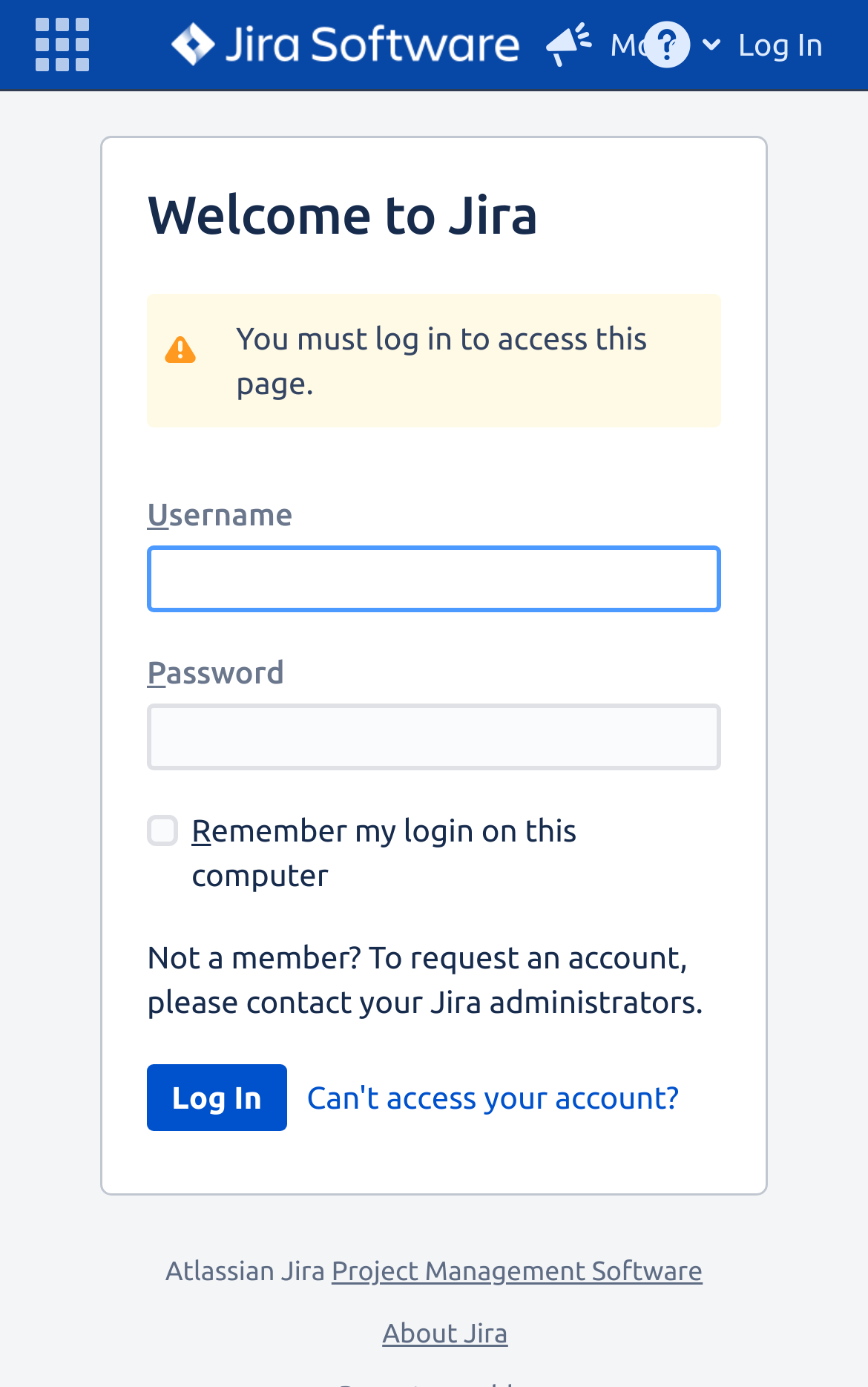Determine the bounding box coordinates of the clickable element to achieve the following action: 'Explore Christmas Gooey Butter Cookies'. Provide the coordinates as four float values between 0 and 1, formatted as [left, top, right, bottom].

None